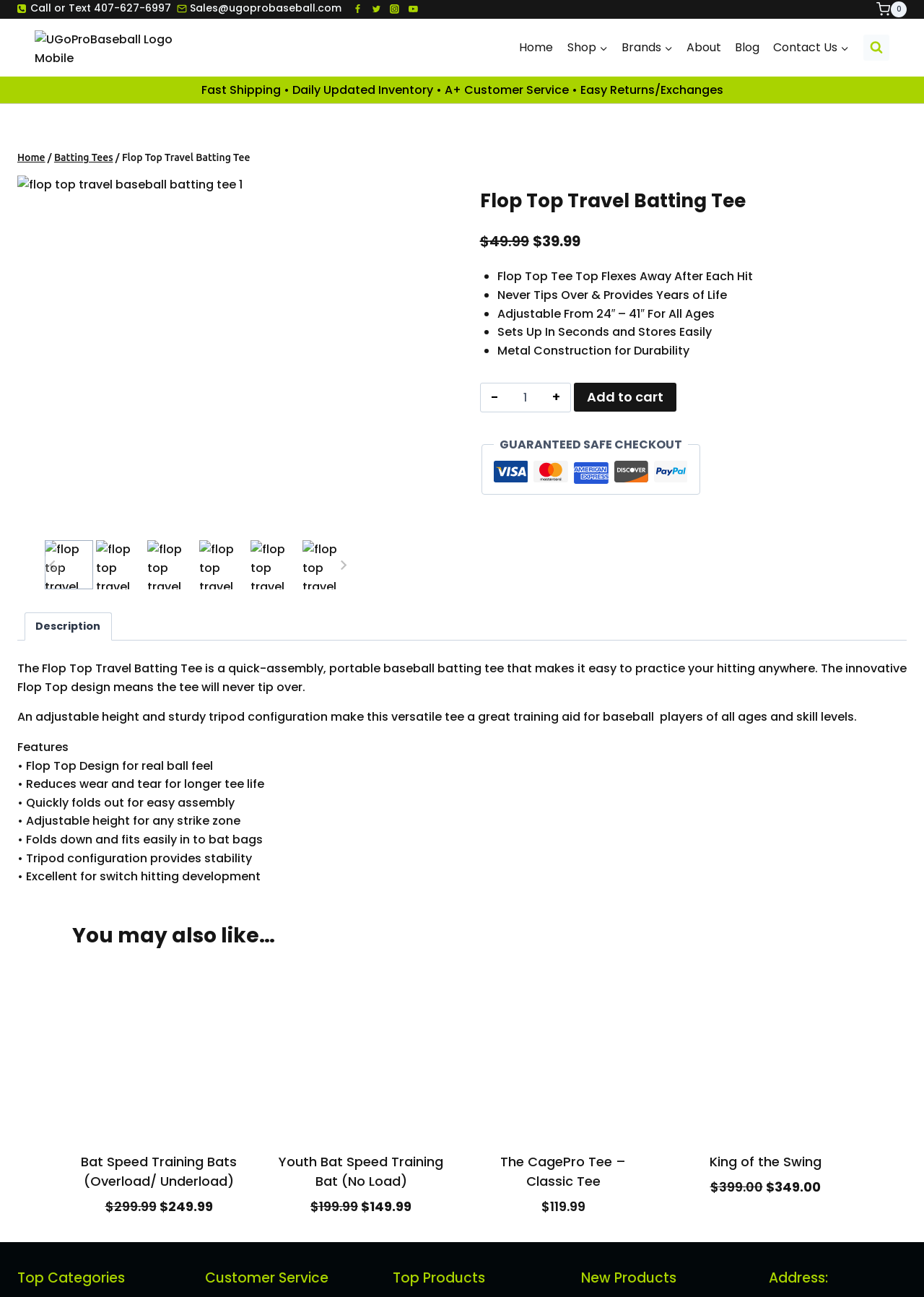Please locate the bounding box coordinates of the element that needs to be clicked to achieve the following instruction: "Click the 'What We Do' link". The coordinates should be four float numbers between 0 and 1, i.e., [left, top, right, bottom].

None